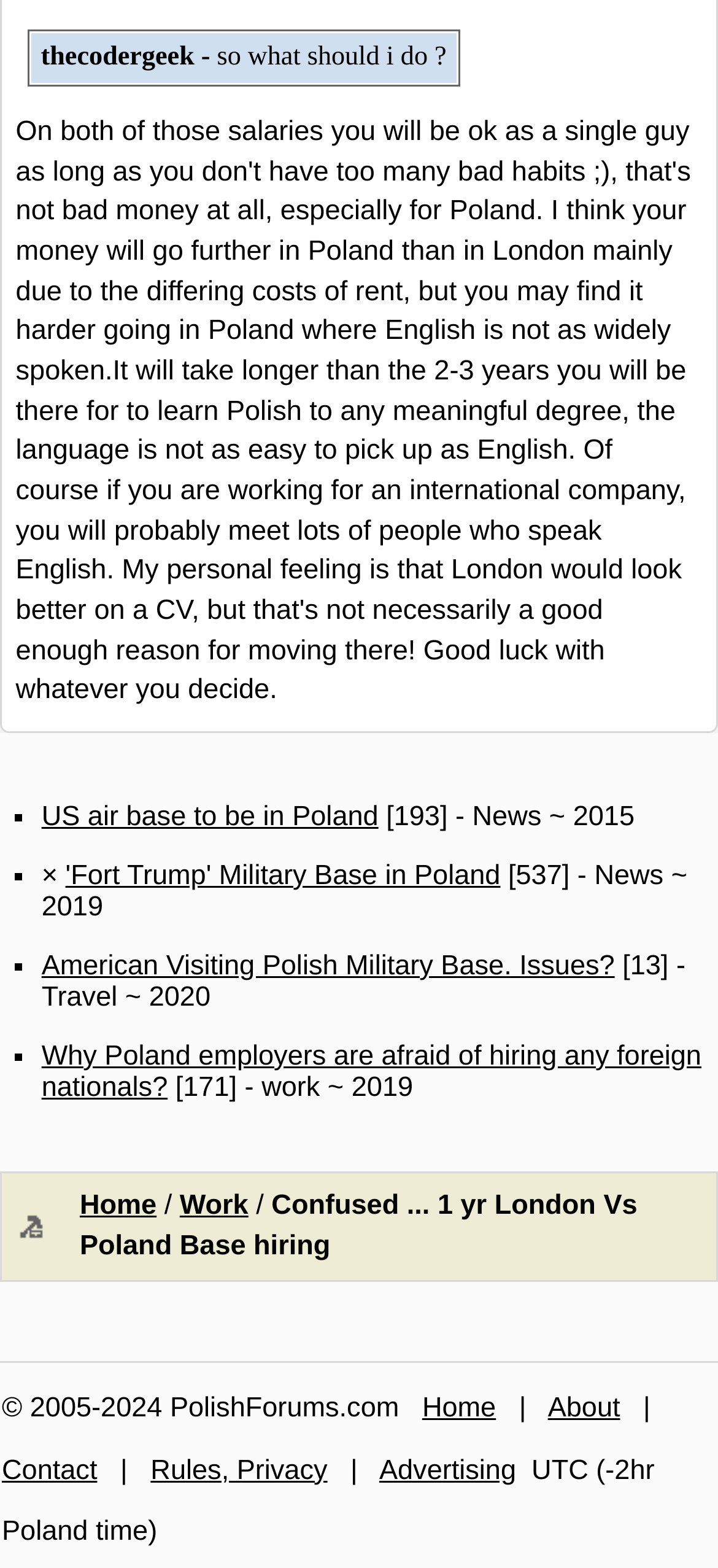Please mark the bounding box coordinates of the area that should be clicked to carry out the instruction: "Click on 'US air base to be in Poland'".

[0.058, 0.511, 0.527, 0.531]